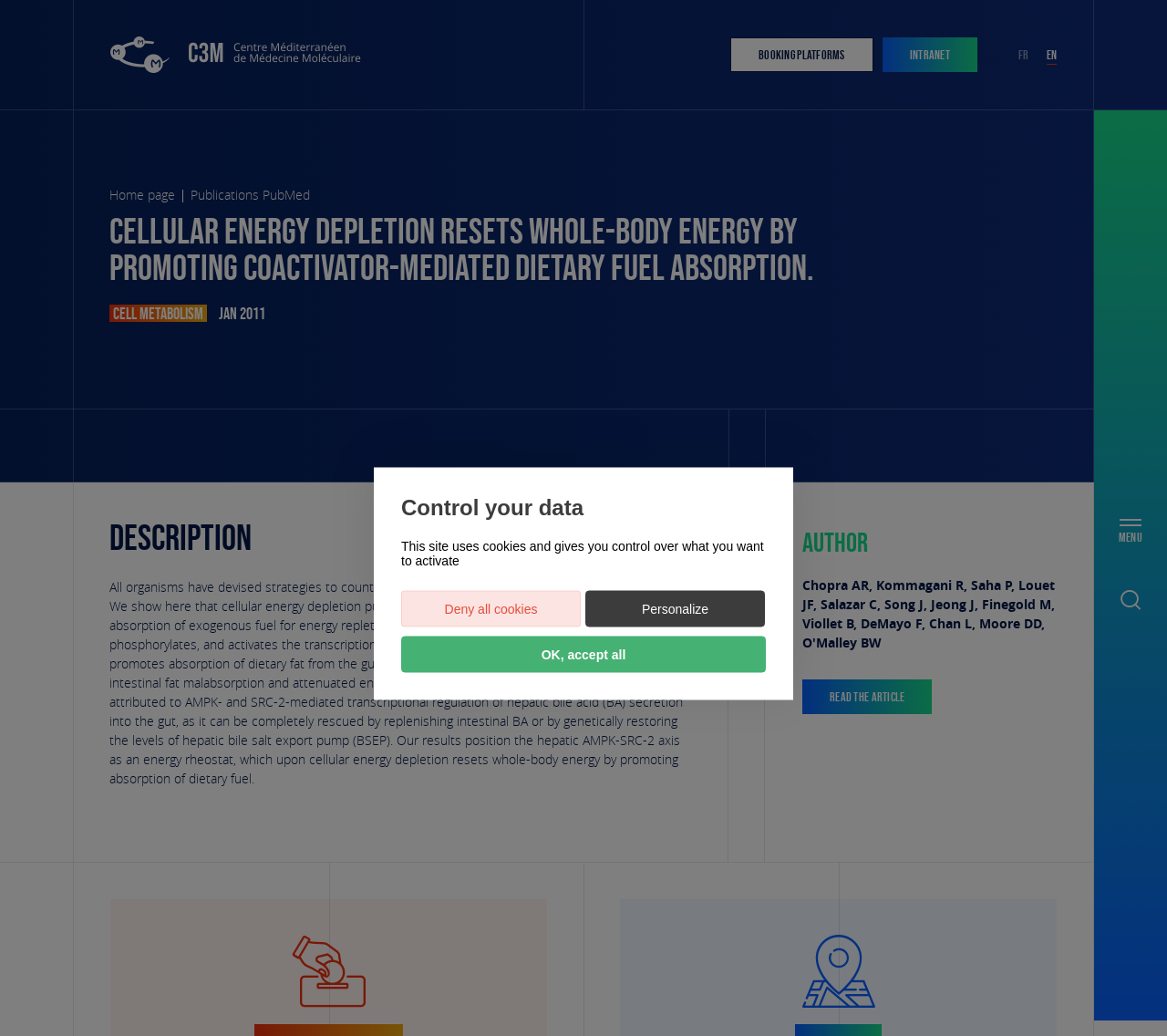Identify the bounding box for the described UI element: "OK, accept all".

[0.344, 0.614, 0.656, 0.649]